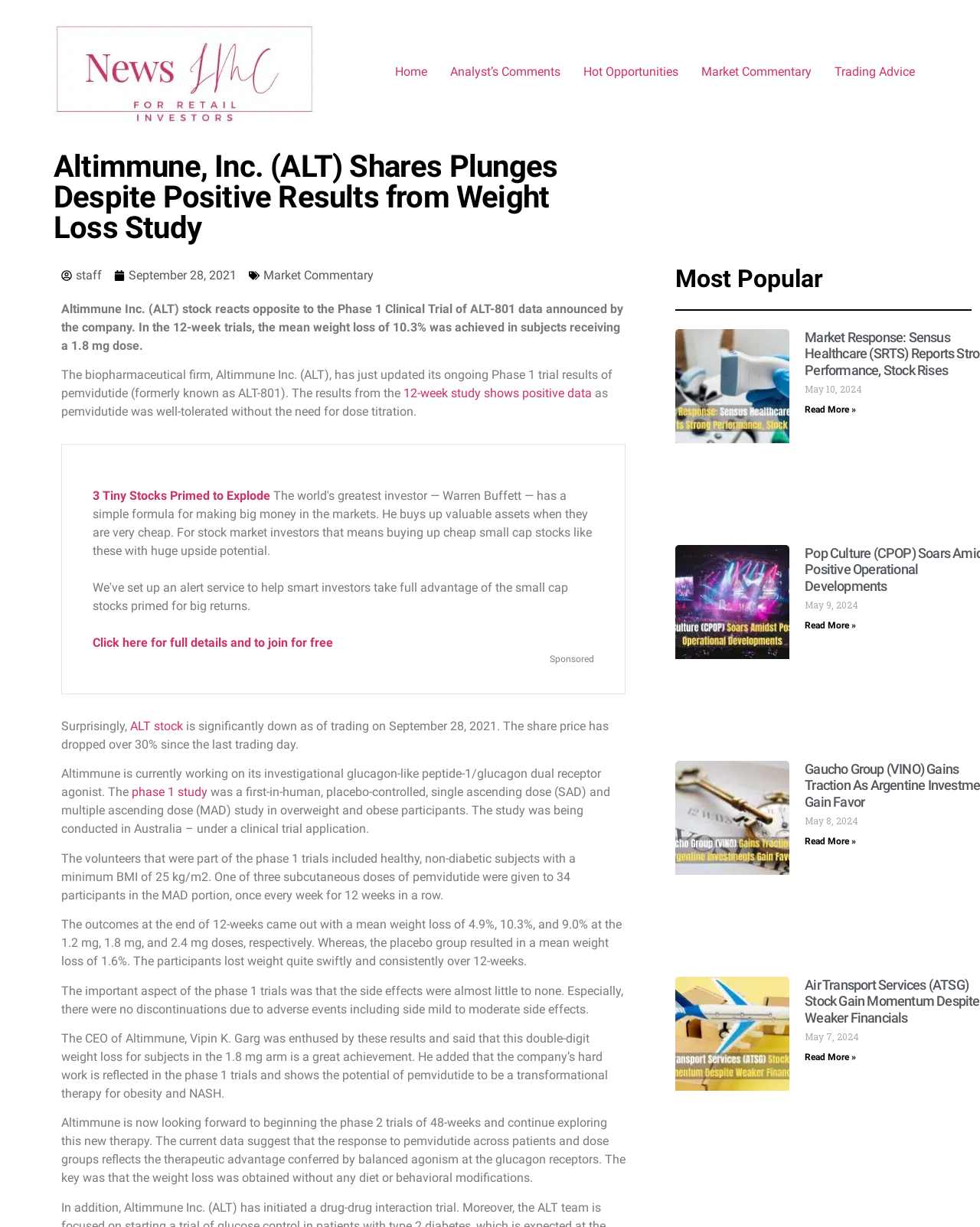Can you find the bounding box coordinates for the element to click on to achieve the instruction: "Click on 'Home'"?

[0.391, 0.046, 0.448, 0.071]